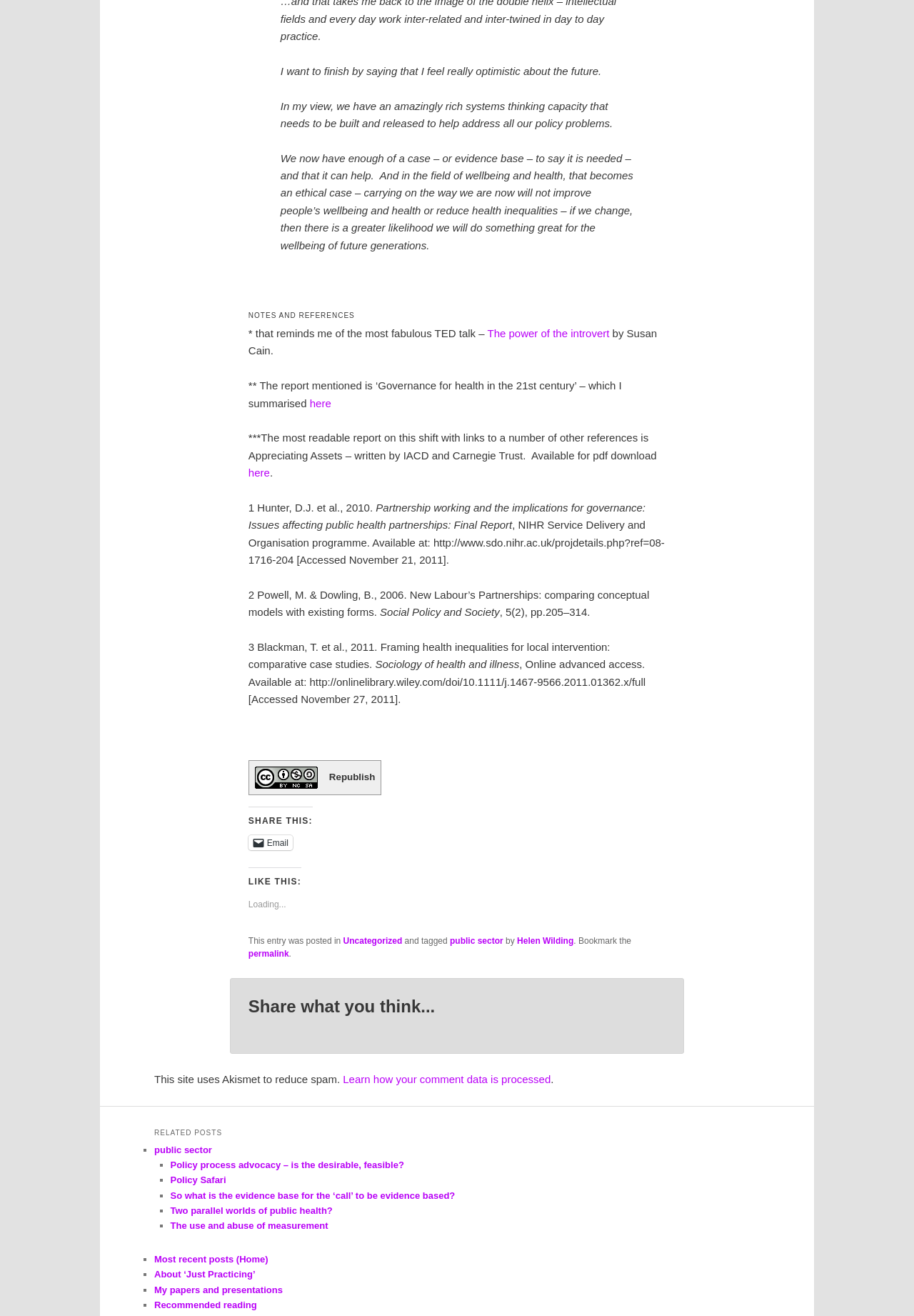Extract the bounding box for the UI element that matches this description: "here".

[0.339, 0.302, 0.362, 0.311]